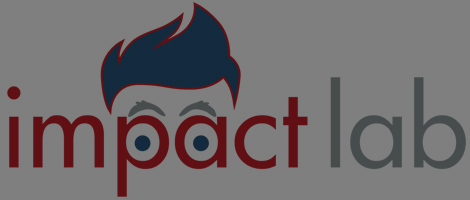What is the background color of the logo?
Can you provide a detailed and comprehensive answer to the question?

The caption explicitly states that the background of the logo is a subtle gray, which allows the logo to stand out effectively.